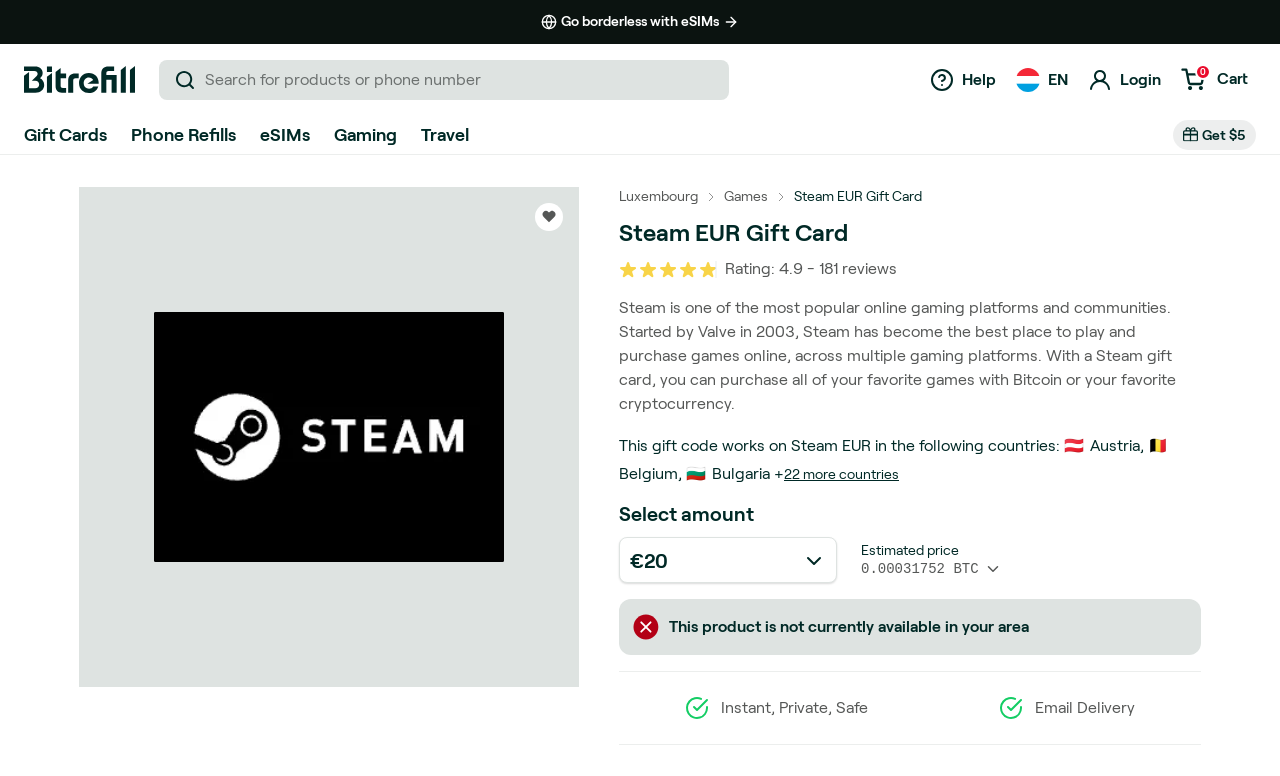What is the rating of the gift card?
Relying on the image, give a concise answer in one word or a brief phrase.

4.9